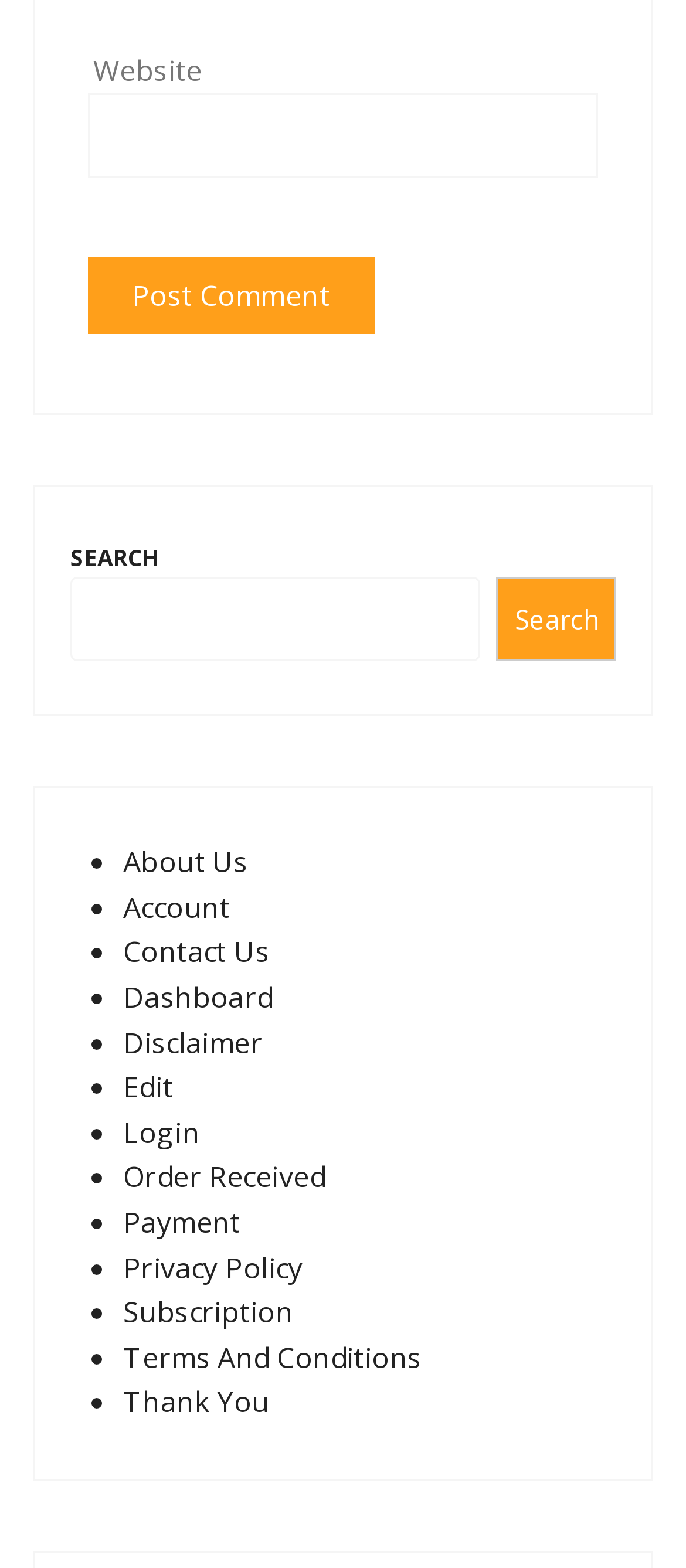Pinpoint the bounding box coordinates of the element you need to click to execute the following instruction: "login to account". The bounding box should be represented by four float numbers between 0 and 1, in the format [left, top, right, bottom].

[0.179, 0.71, 0.291, 0.734]